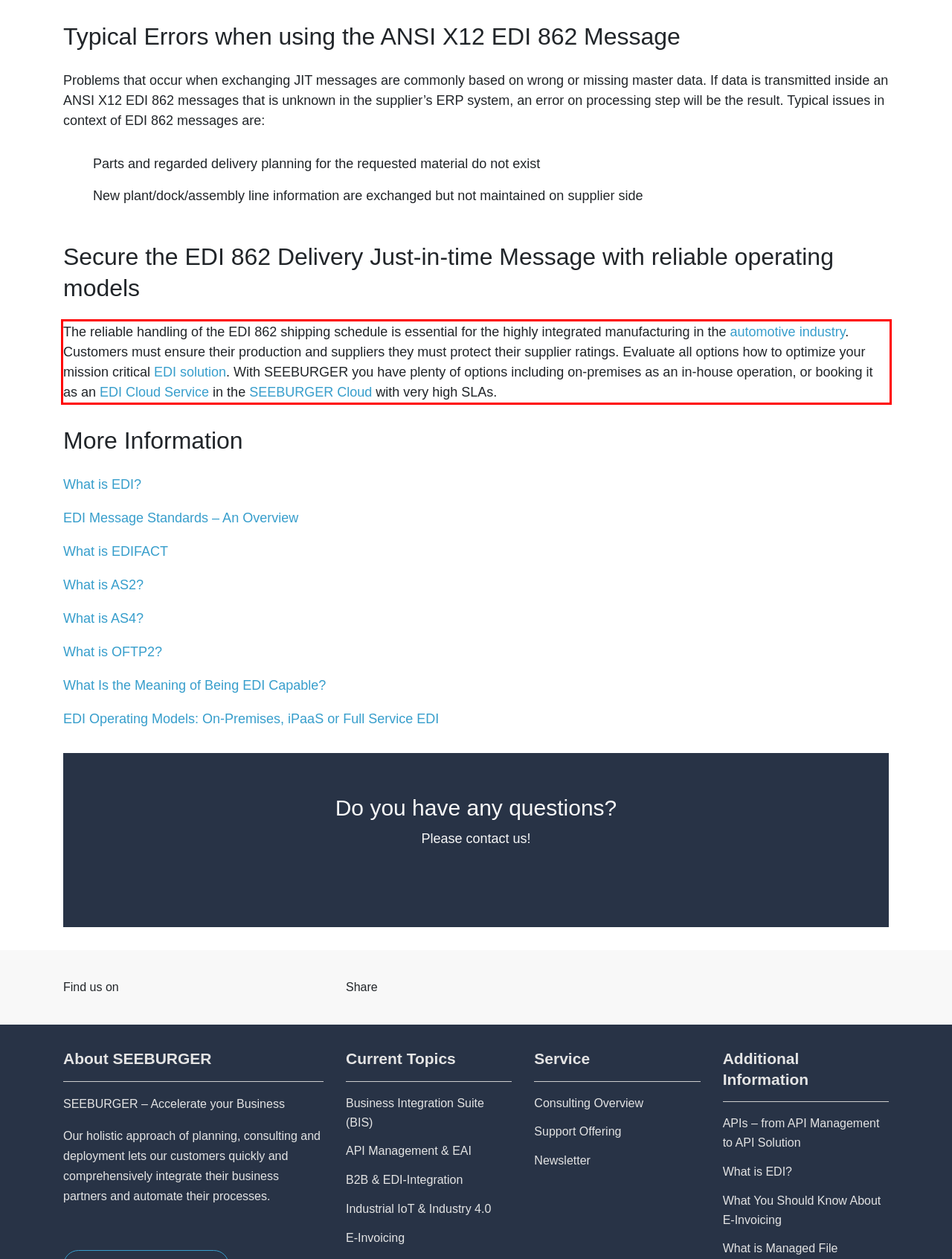Please take the screenshot of the webpage, find the red bounding box, and generate the text content that is within this red bounding box.

The reliable handling of the EDI 862 shipping schedule is essential for the highly integrated manufacturing in the automotive industry. Customers must ensure their production and suppliers they must protect their supplier ratings. Evaluate all options how to optimize your mission critical EDI solution. With SEEBURGER you have plenty of options including on-premises as an in-house operation, or booking it as an EDI Cloud Service in the SEEBURGER Cloud with very high SLAs.